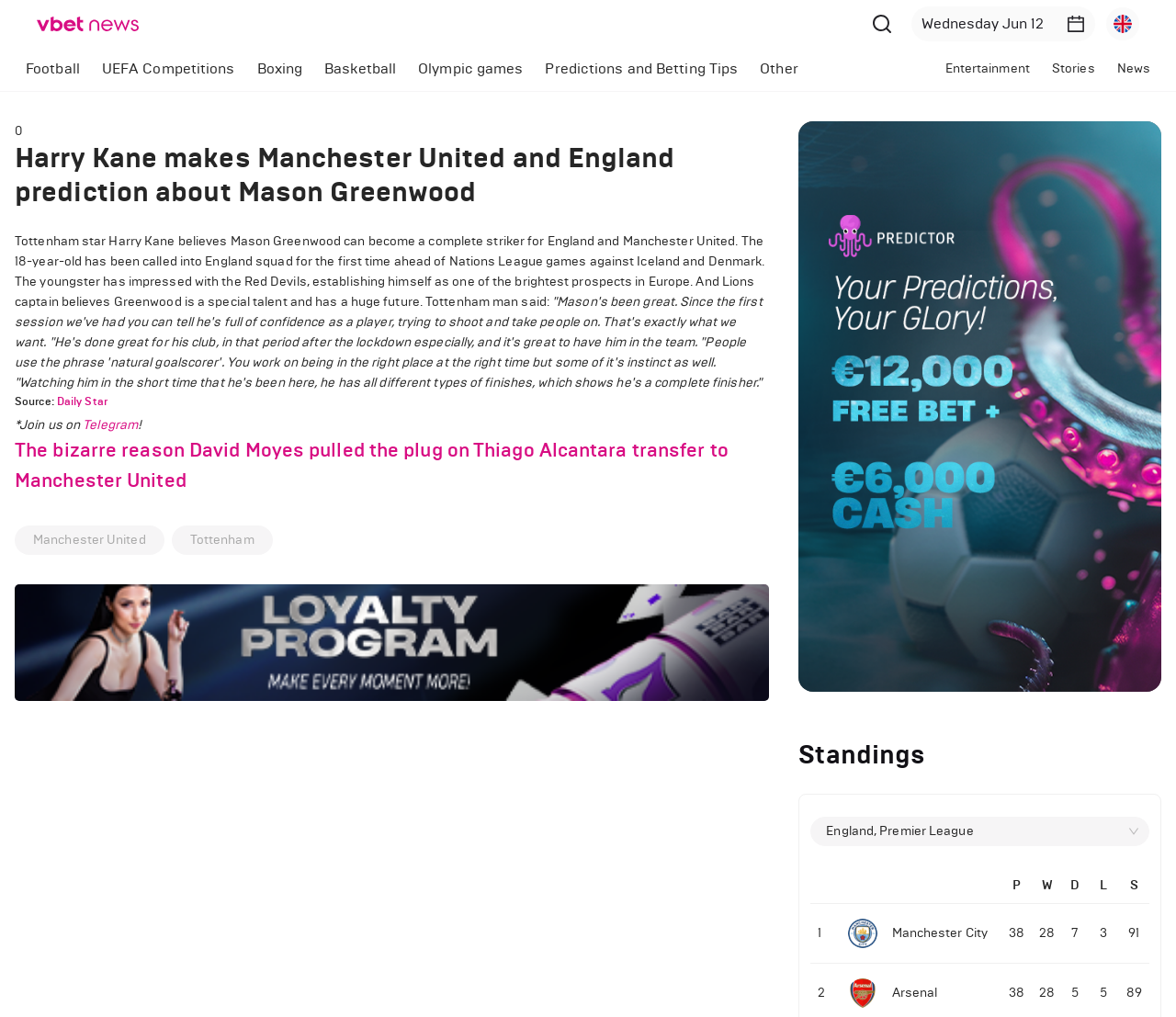Refer to the screenshot and give an in-depth answer to this question: What is the name of the player mentioned in the first news article?

I found a heading element with the text 'Harry Kane makes Manchester United and England prediction about Mason Greenwood' located at [0.013, 0.139, 0.654, 0.206]. From this heading, I determined that the name of the player mentioned is Harry Kane.